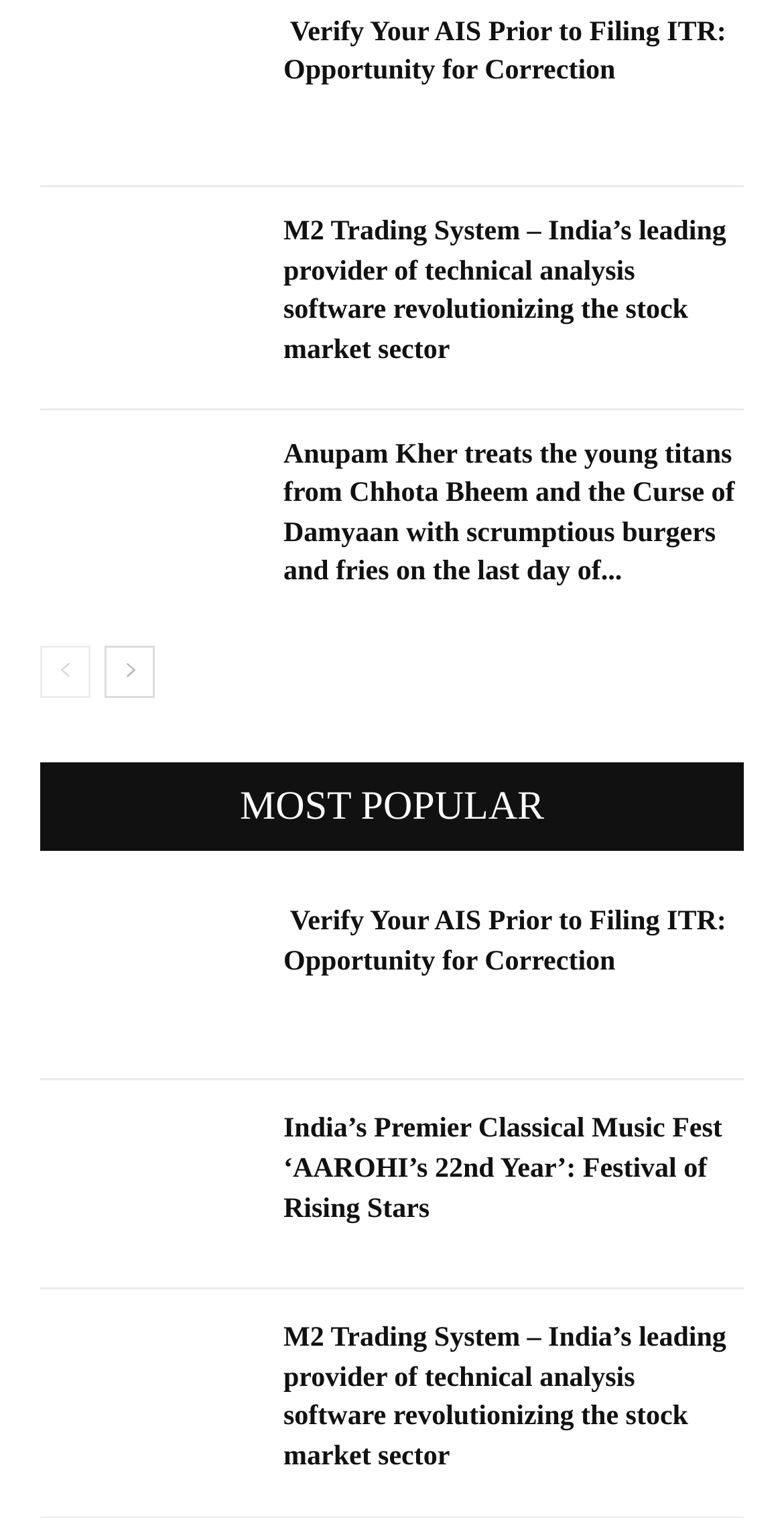Please locate the bounding box coordinates of the element that should be clicked to complete the given instruction: "Go to the next page".

[0.133, 0.425, 0.197, 0.46]